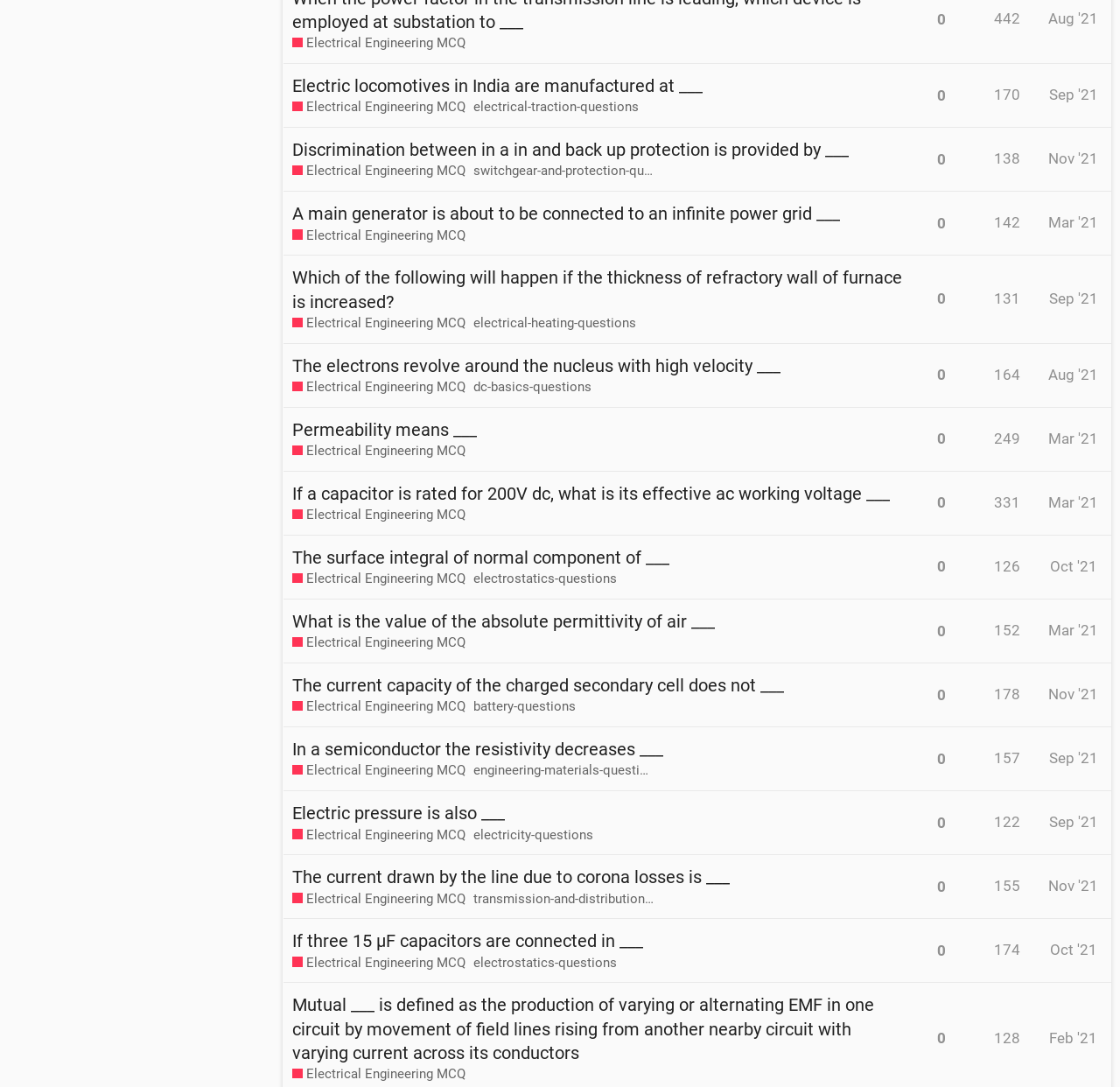How many replies does the topic 'A main generator is about to be connected to an infinite power grid ___' have?
Please provide a comprehensive answer based on the information in the image.

The topic 'A main generator is about to be connected to an infinite power grid ___' has 0 replies, which is mentioned in the grid cell 'This topic has 0 replies'.